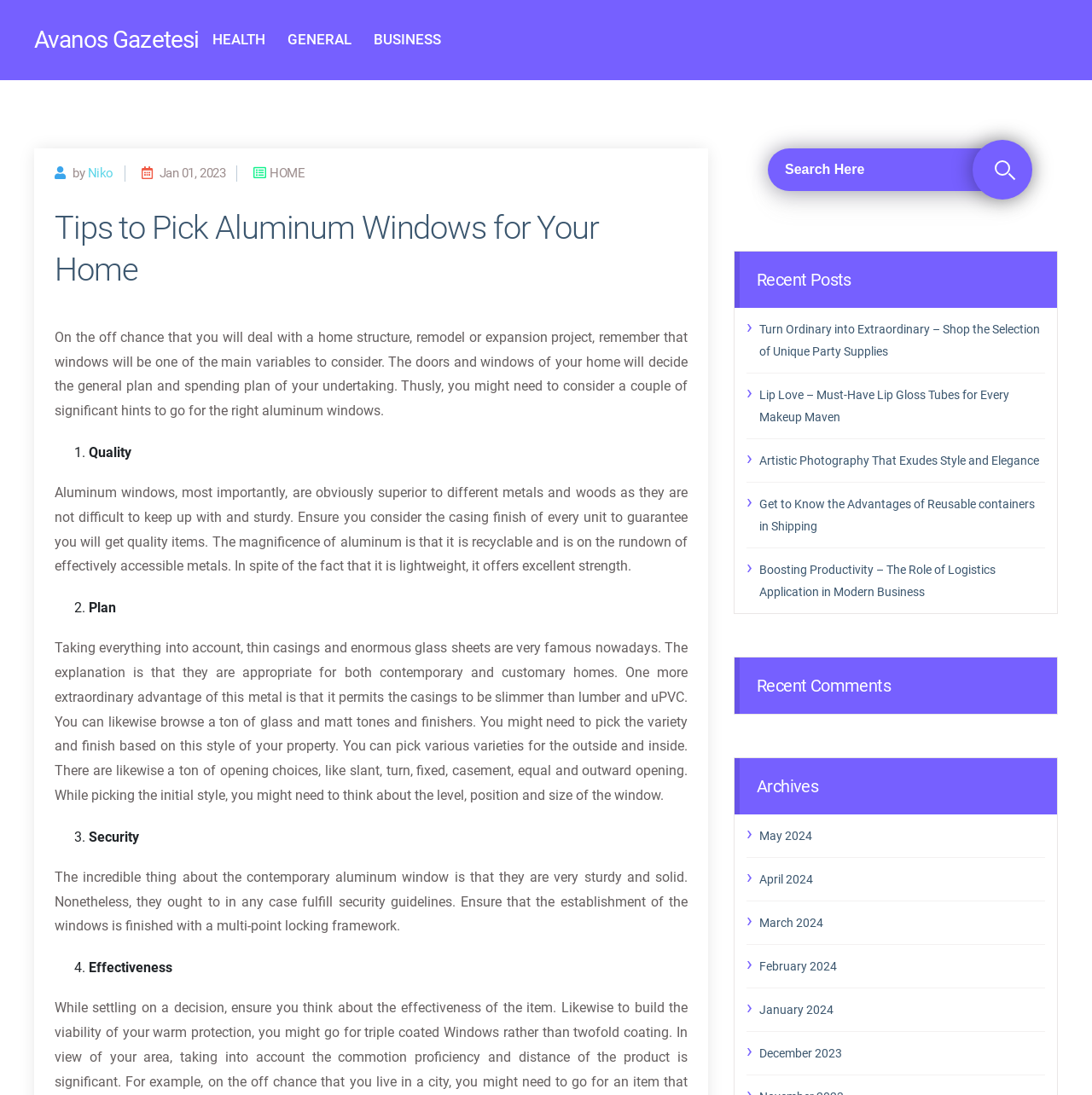Locate the bounding box coordinates of the clickable region necessary to complete the following instruction: "Search for a topic". Provide the coordinates in the format of four float numbers between 0 and 1, i.e., [left, top, right, bottom].

[0.672, 0.135, 0.969, 0.174]